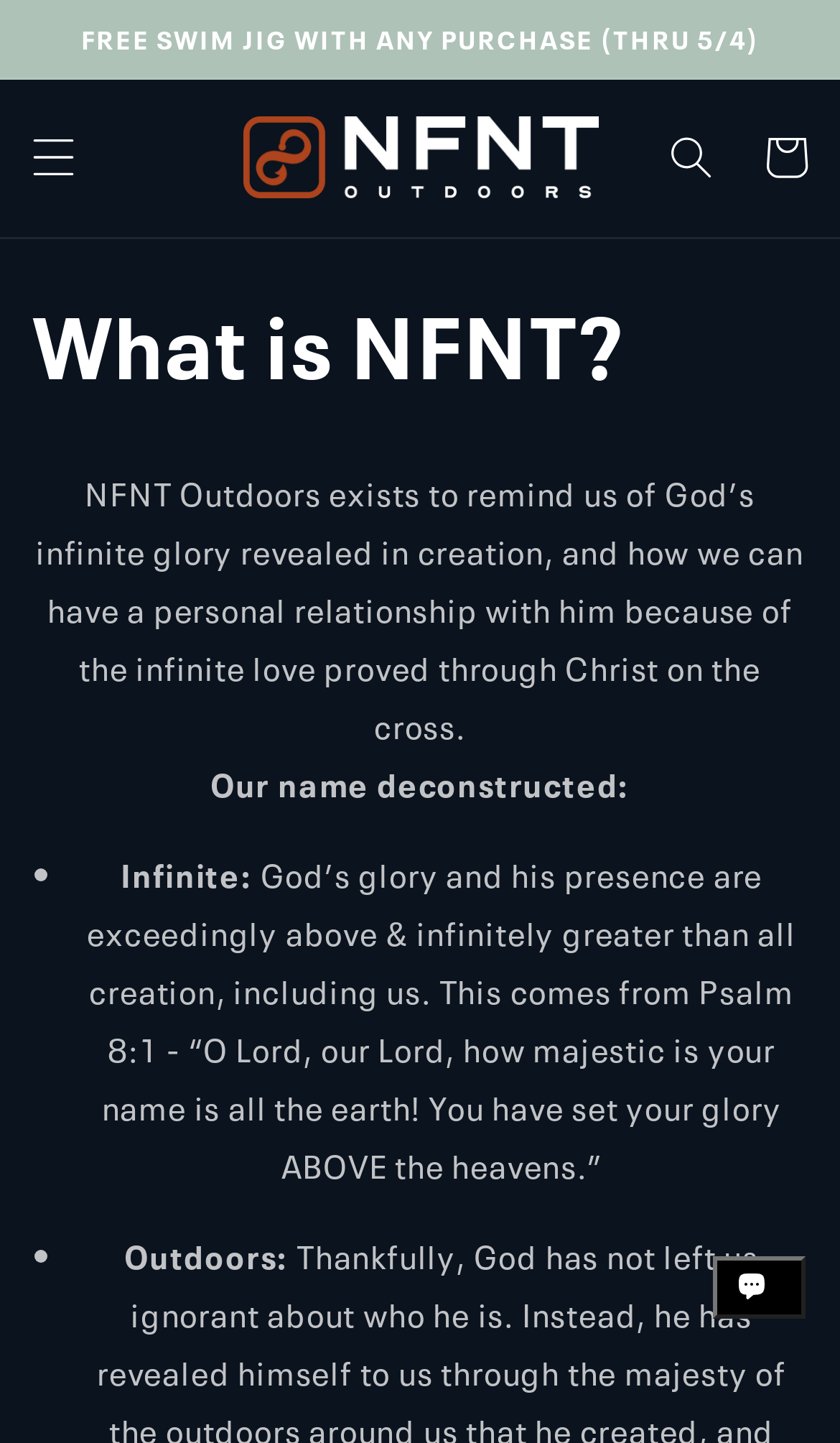Please provide a detailed answer to the question below by examining the image:
What is the chat window for?

The chat window on the webpage is labeled as 'Shopify online store chat', suggesting that it is a feature provided by Shopify to allow customers to chat with the online store's support team or representatives.